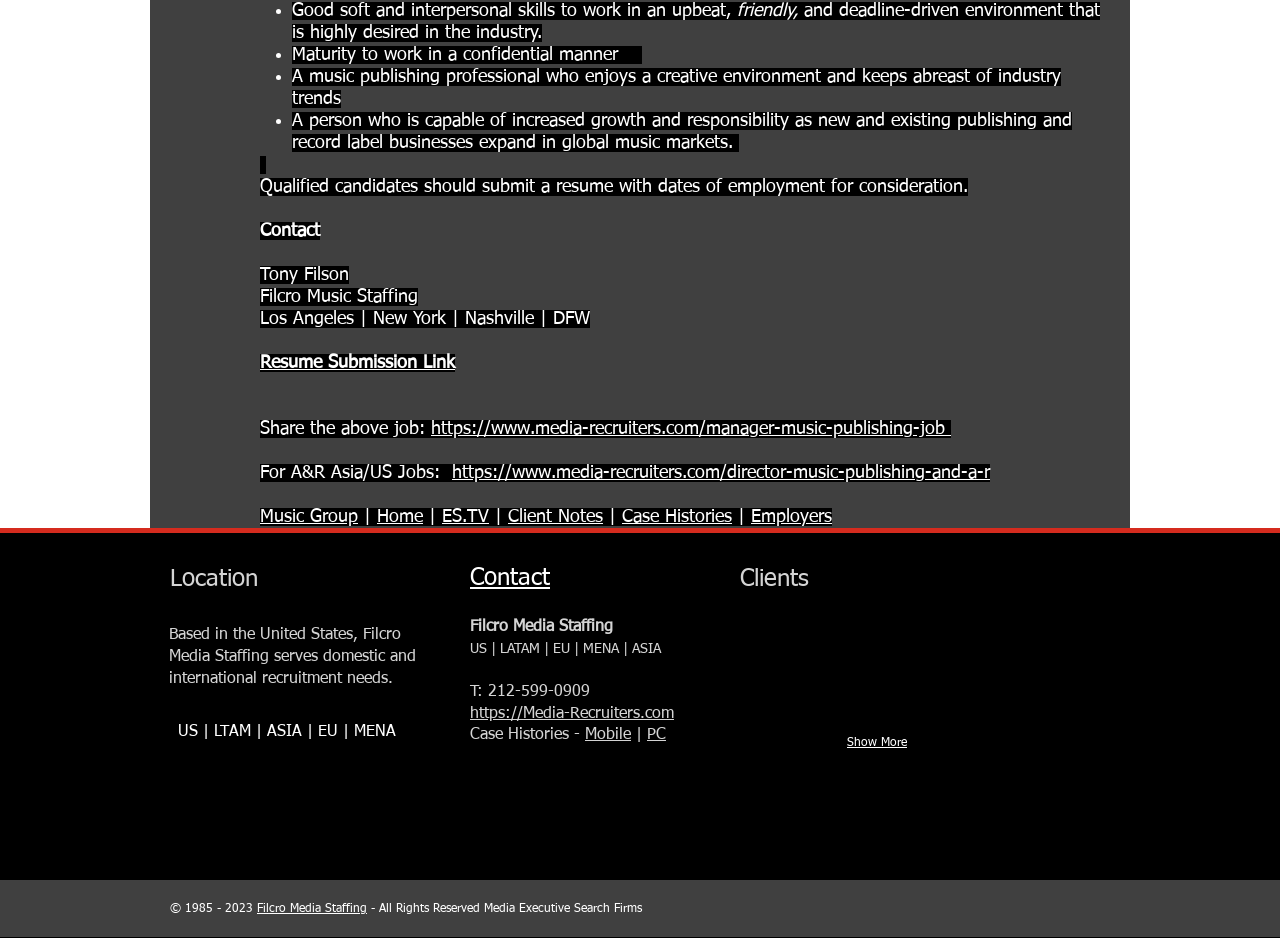Respond to the question below with a single word or phrase: What is the name of the company that provides music group services?

Filcro Music Staffing